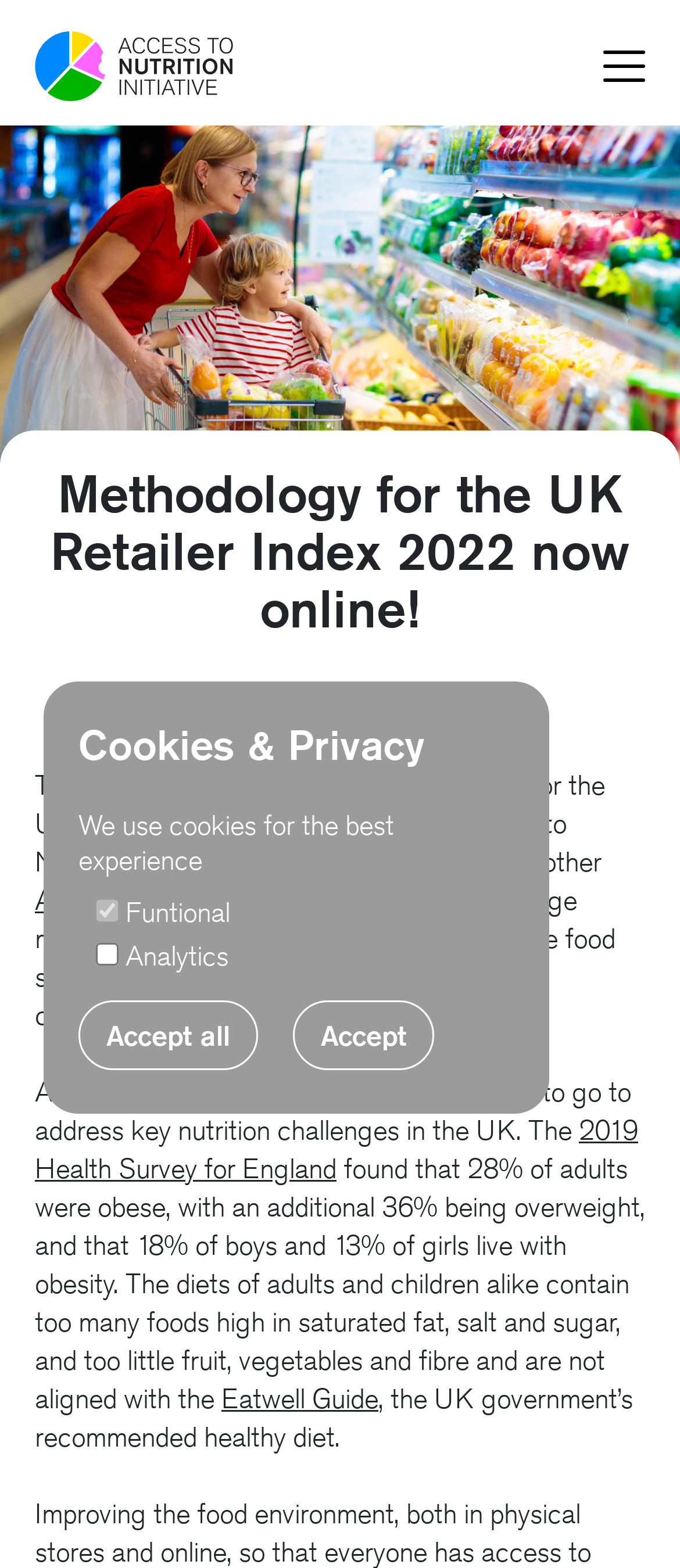Using the details in the image, give a detailed response to the question below:
What is the date of the published methodology?

I found the date by looking at the static text element that says '10 May 2021' which is located below the heading 'Methodology for the UK Retailer Index 2022 now online!'.